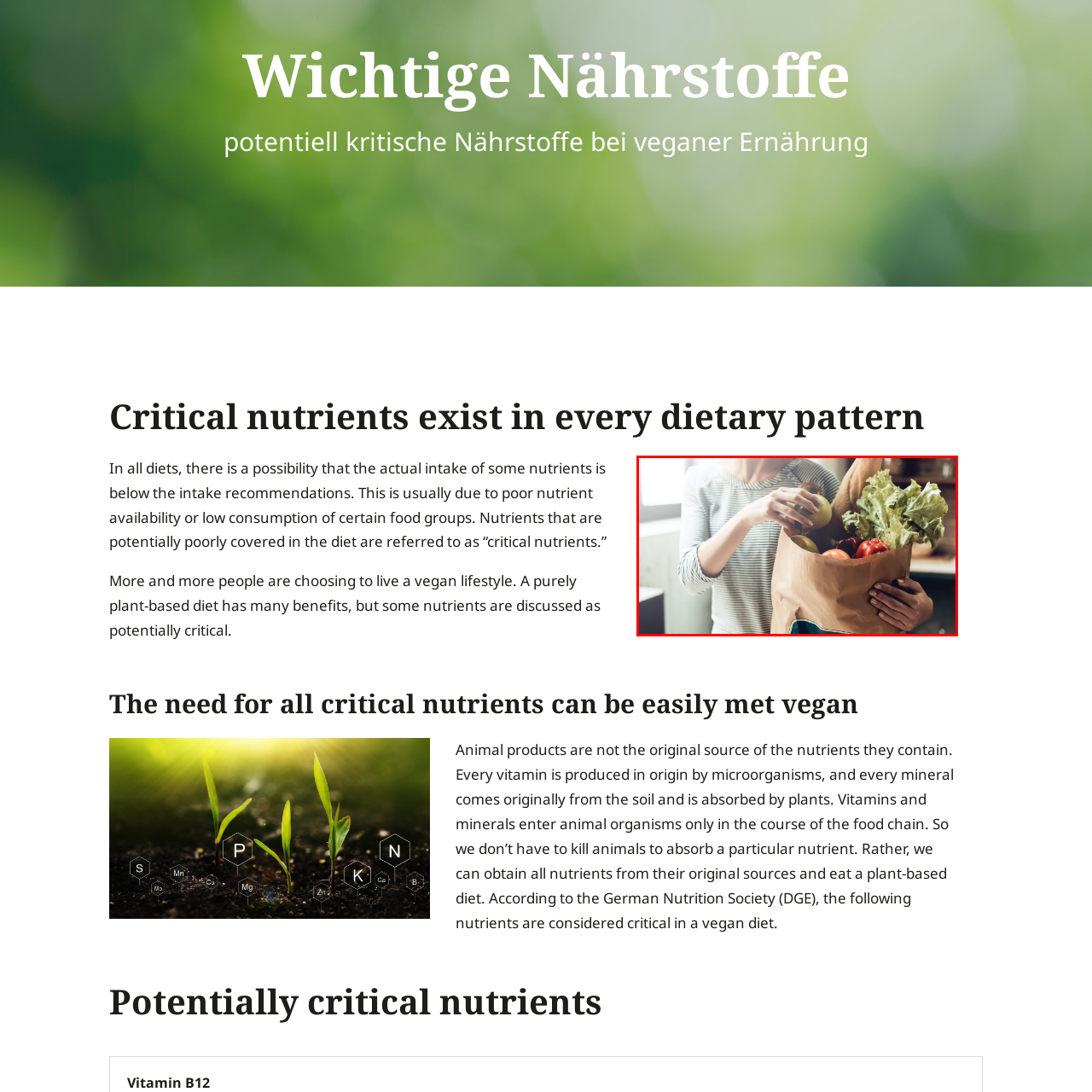What type of bag is the person using?
Look closely at the part of the image outlined in red and give a one-word or short phrase answer.

Brown paper bag